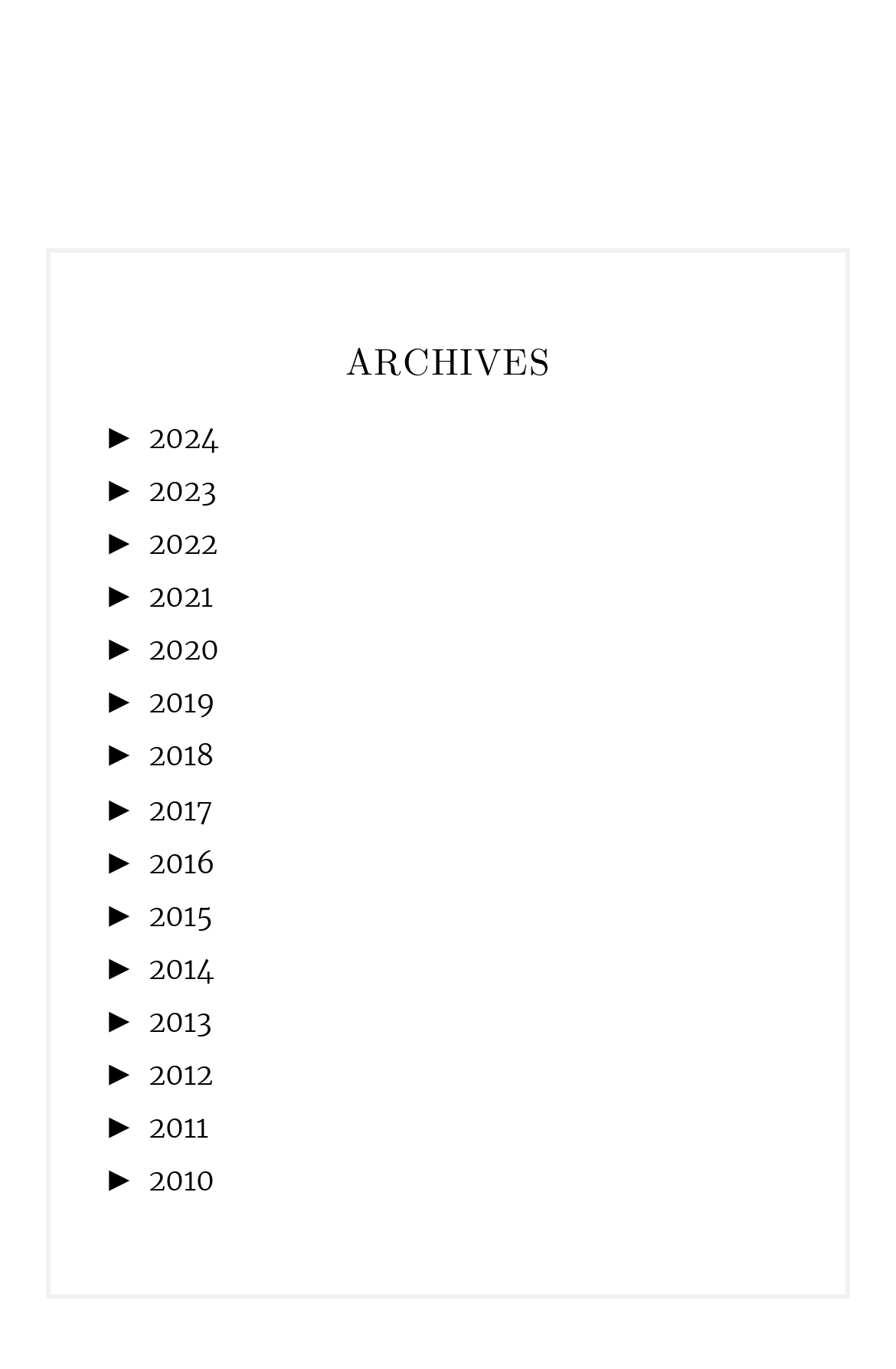Please answer the following question as detailed as possible based on the image: 
How many years are listed on the webpage?

There are 15 years listed on the webpage, from 2010 to 2024, each represented by a link element with the year as its text.